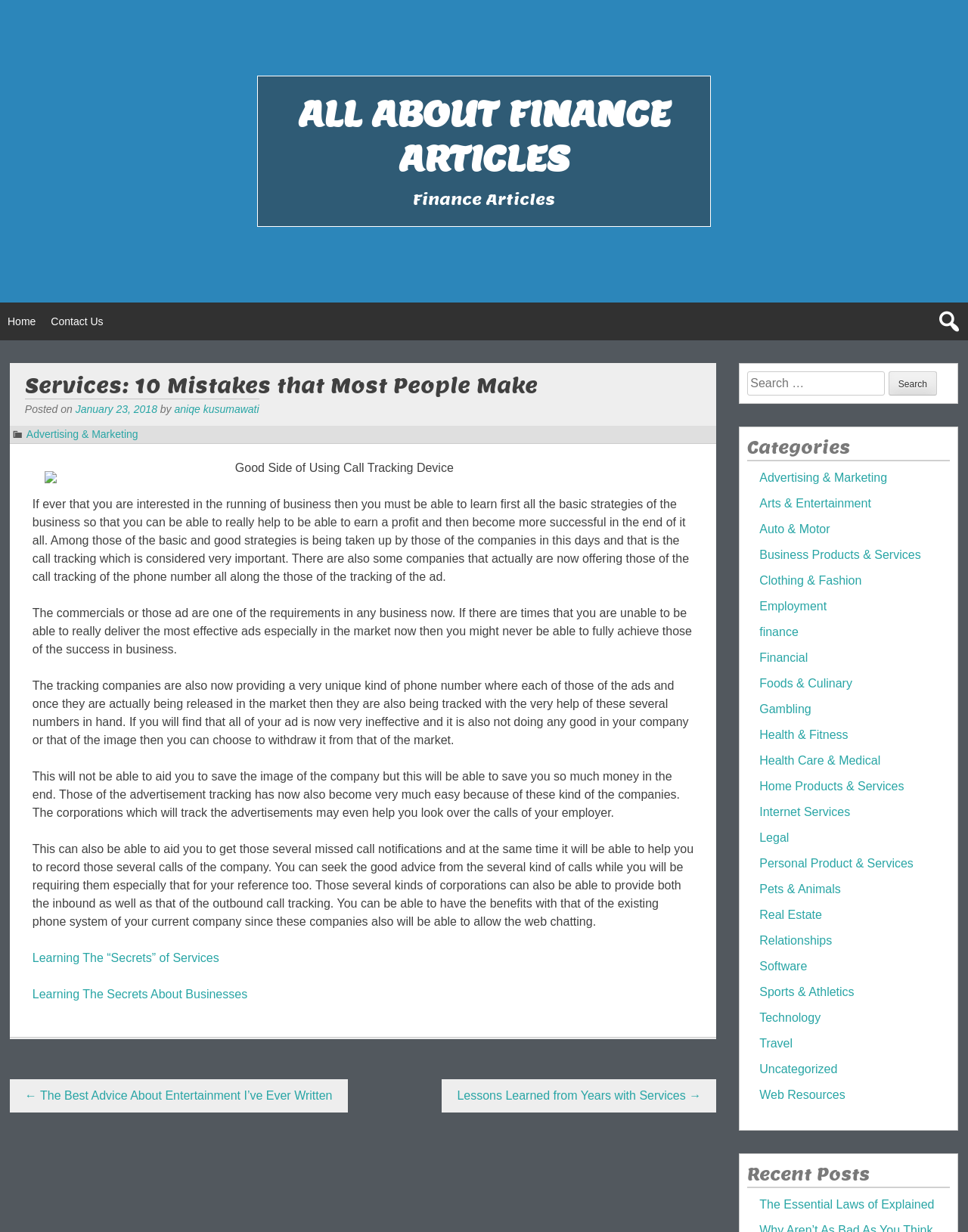Answer the question below in one word or phrase:
Who is the author of the article?

aniqe kusumawati